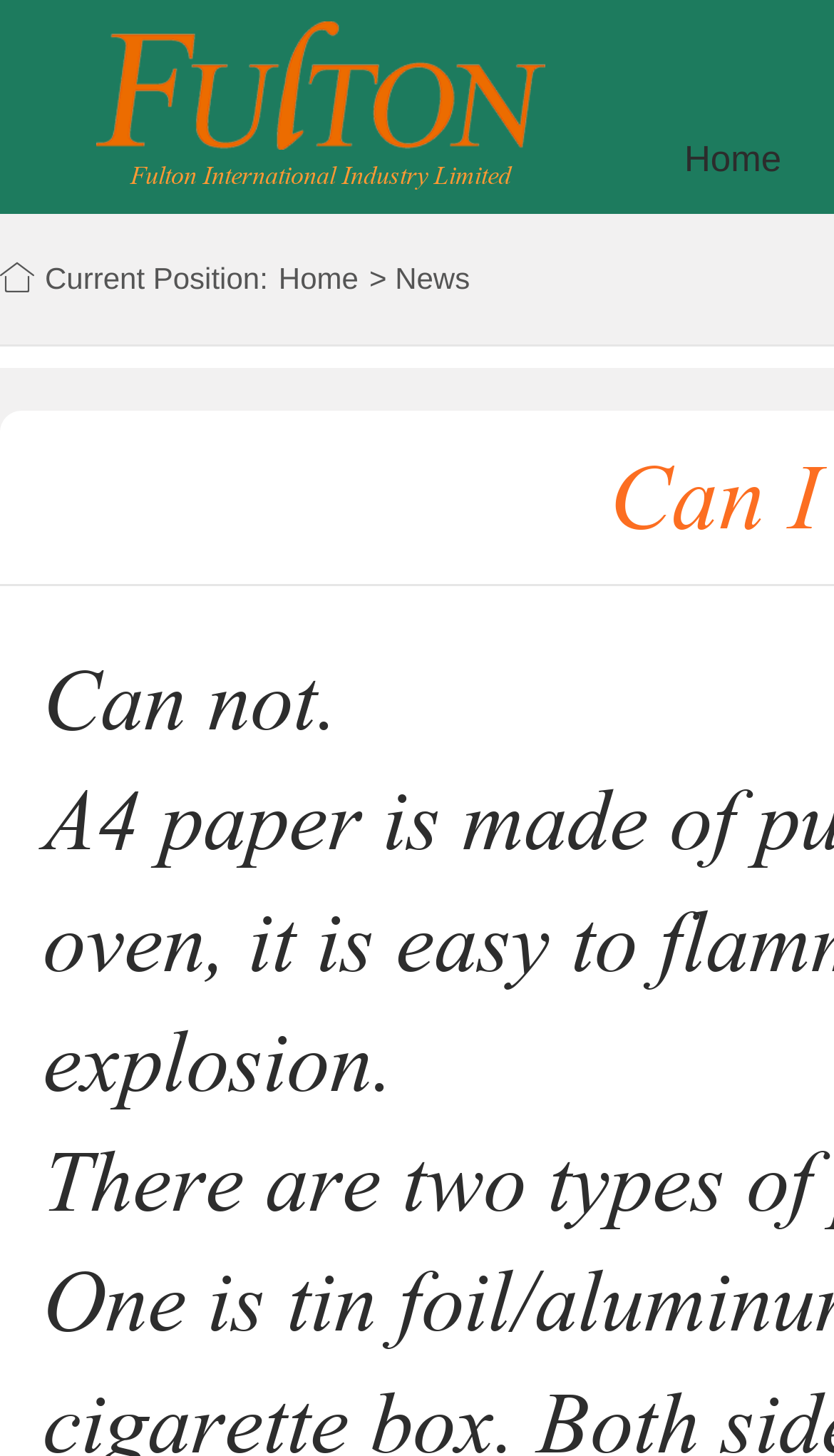Elaborate on the information and visuals displayed on the webpage.

The webpage appears to be a company's website, specifically Fulton International Industry Limited. At the top-left corner, there is an image, accompanied by the company name in text. 

On the top-right corner, there is a navigation menu with two links: "Home" and "News". The "Home" link is positioned to the left of the "News" link, with a ">" symbol in between.

Below the navigation menu, there is a section with the title "Current Position:". This section contains a link to "Home", which is positioned to the right of the title. 

Further down the page, there is a paragraph of text that starts with "Can not.".